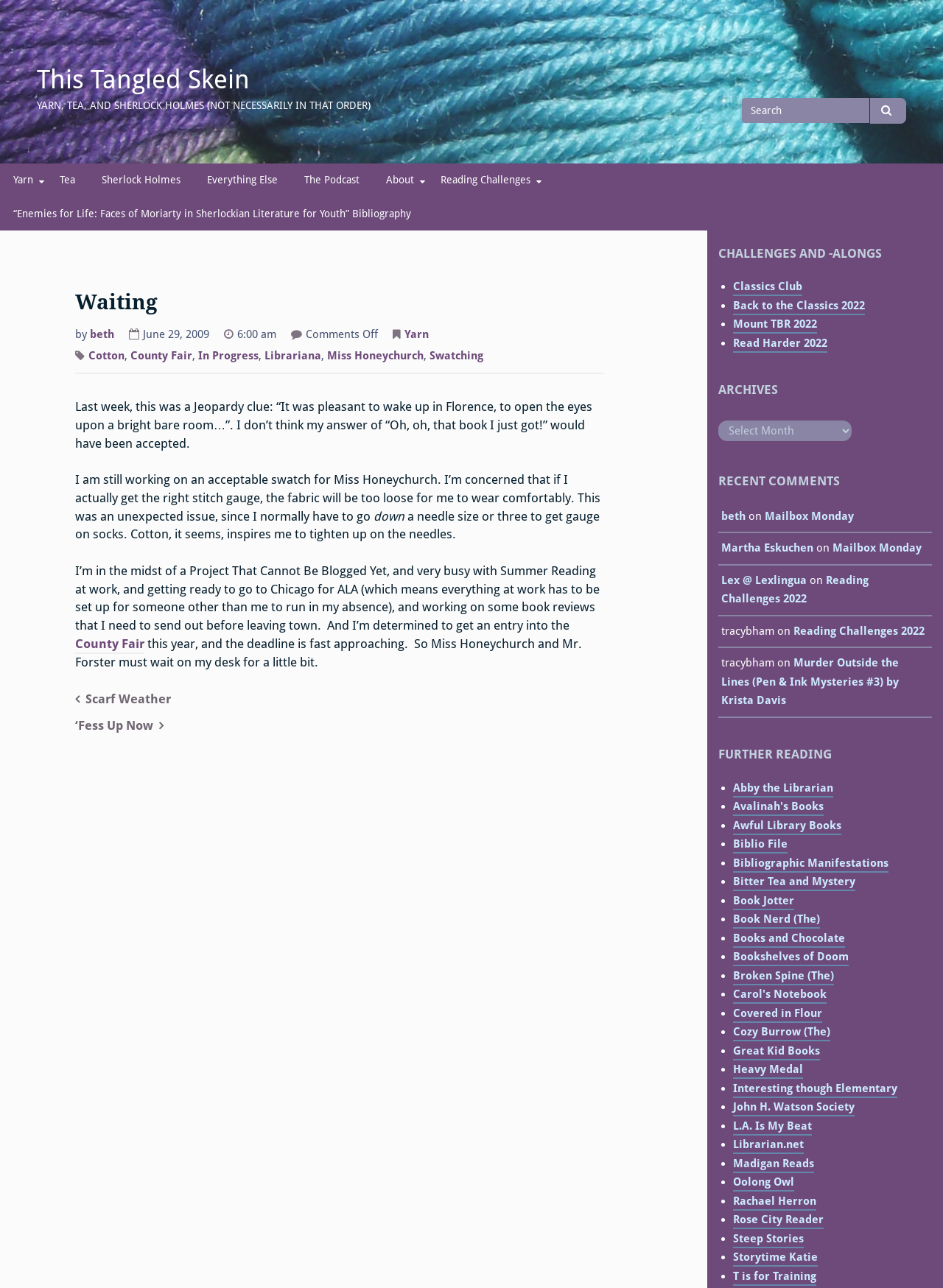What is the name of the project that cannot be blogged yet?
Give a comprehensive and detailed explanation for the question.

The blog post mentions a 'Project That Cannot Be Blogged Yet', but it does not specify the name of the project.